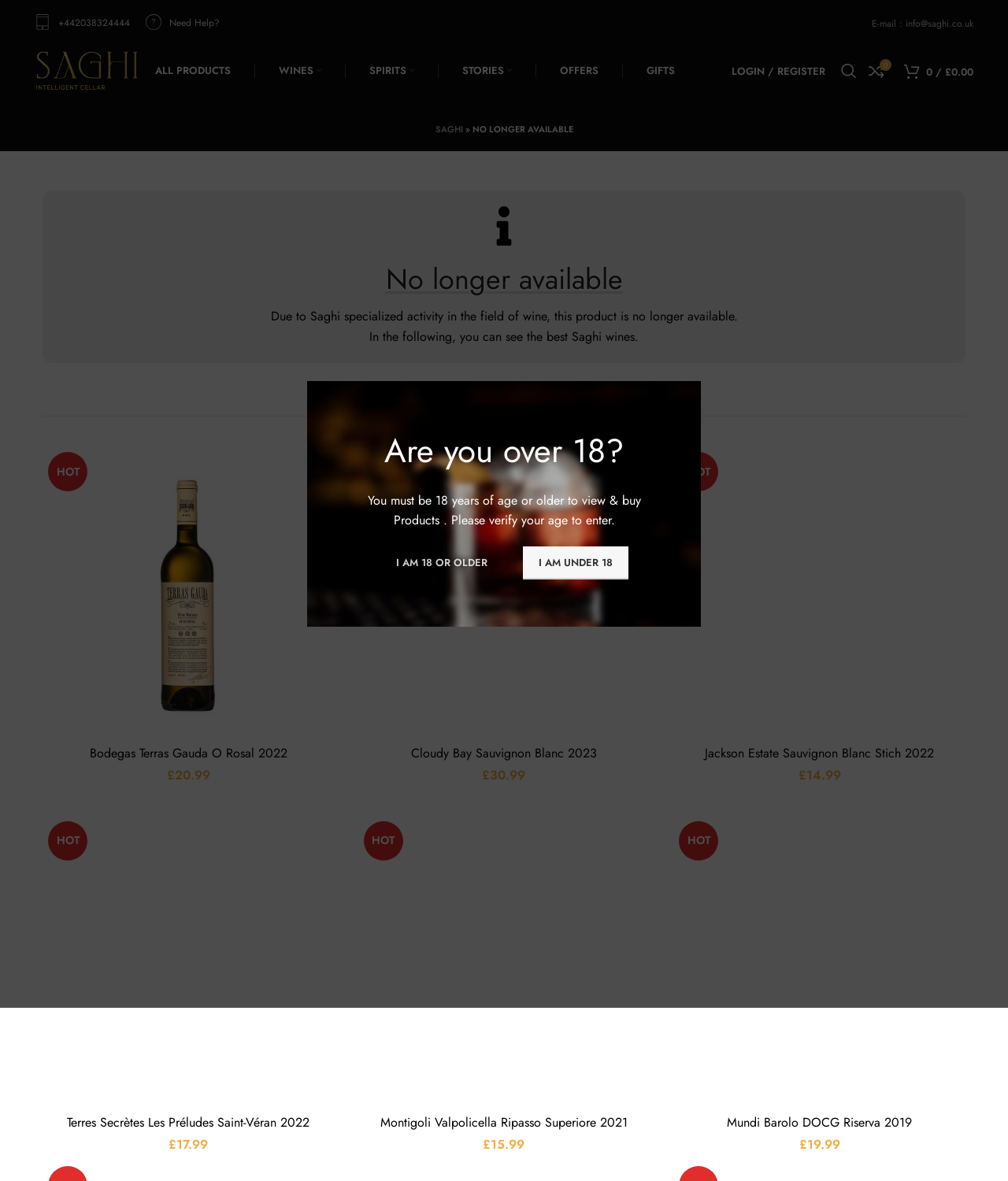Locate the bounding box coordinates of the clickable region necessary to complete the following instruction: "Contact via phone". Provide the coordinates in the format of four float numbers between 0 and 1, i.e., [left, top, right, bottom].

[0.034, 0.013, 0.129, 0.025]